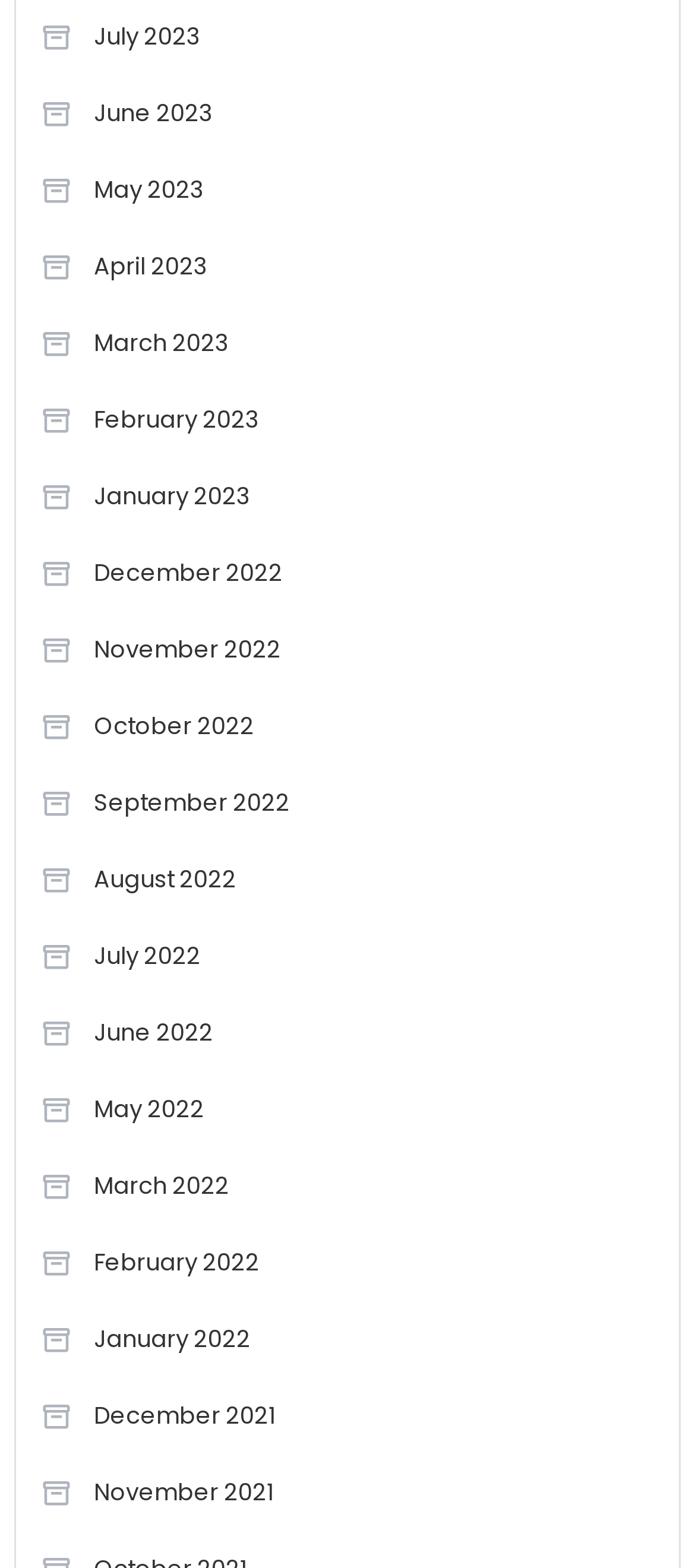Please find the bounding box coordinates of the section that needs to be clicked to achieve this instruction: "View November 2022".

[0.058, 0.397, 0.405, 0.433]